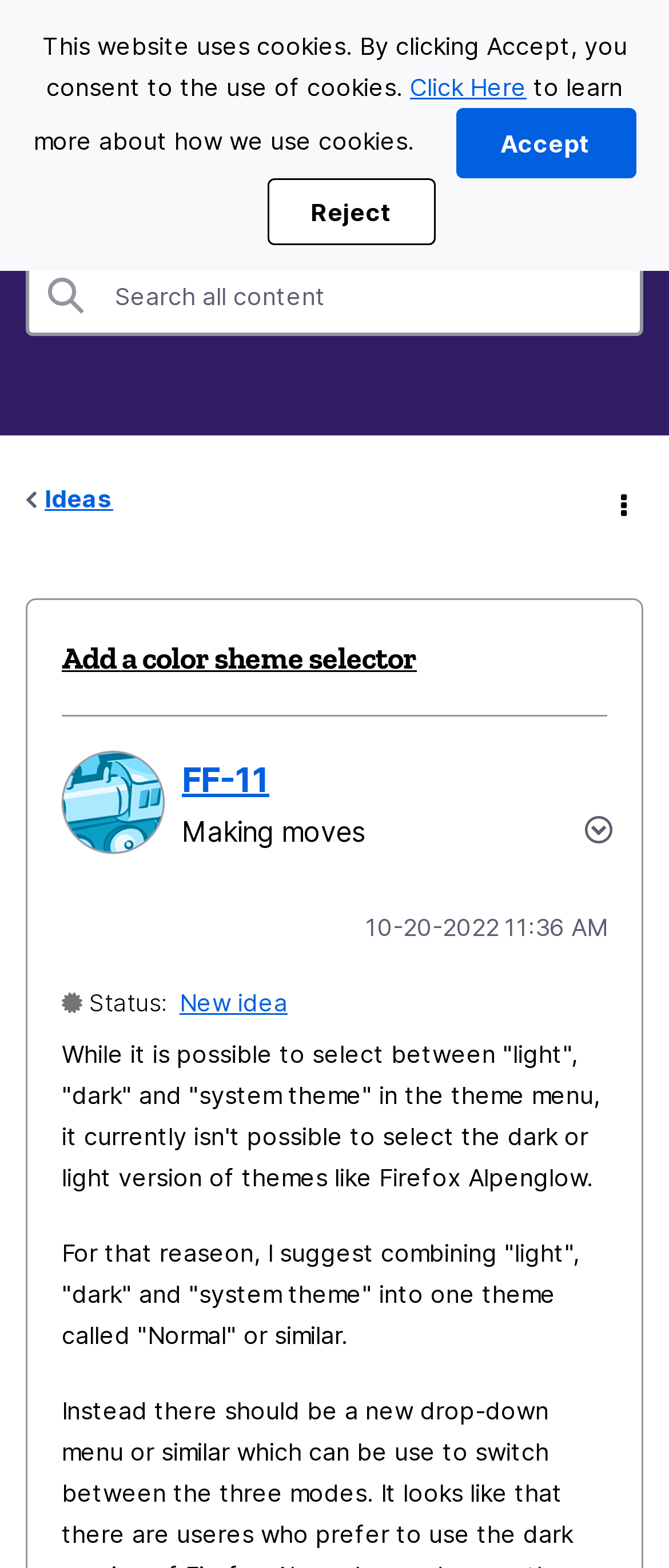Please specify the bounding box coordinates for the clickable region that will help you carry out the instruction: "Browse".

[0.051, 0.033, 0.144, 0.072]